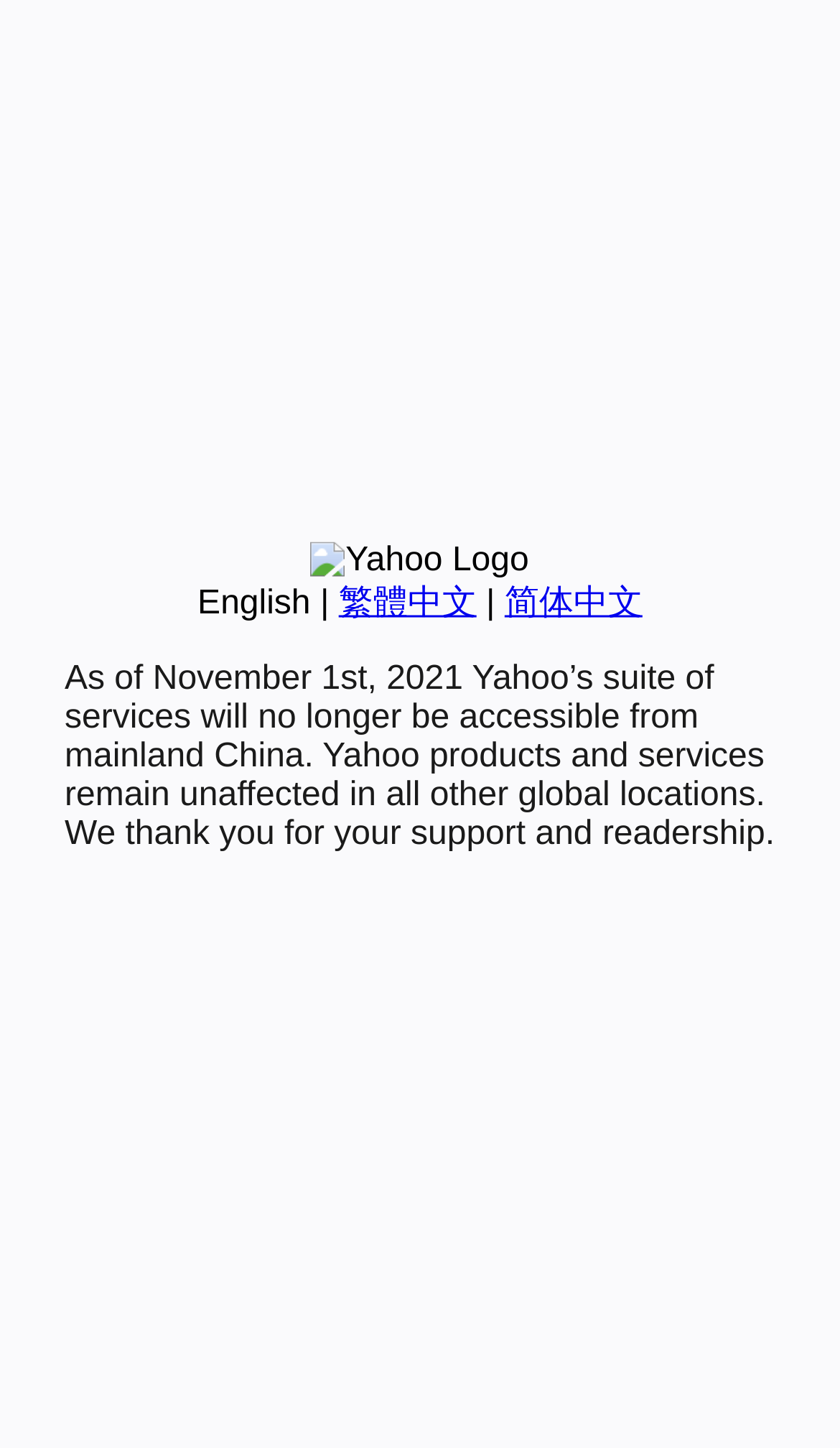Using the webpage screenshot and the element description 简体中文, determine the bounding box coordinates. Specify the coordinates in the format (top-left x, top-left y, bottom-right x, bottom-right y) with values ranging from 0 to 1.

[0.601, 0.404, 0.765, 0.429]